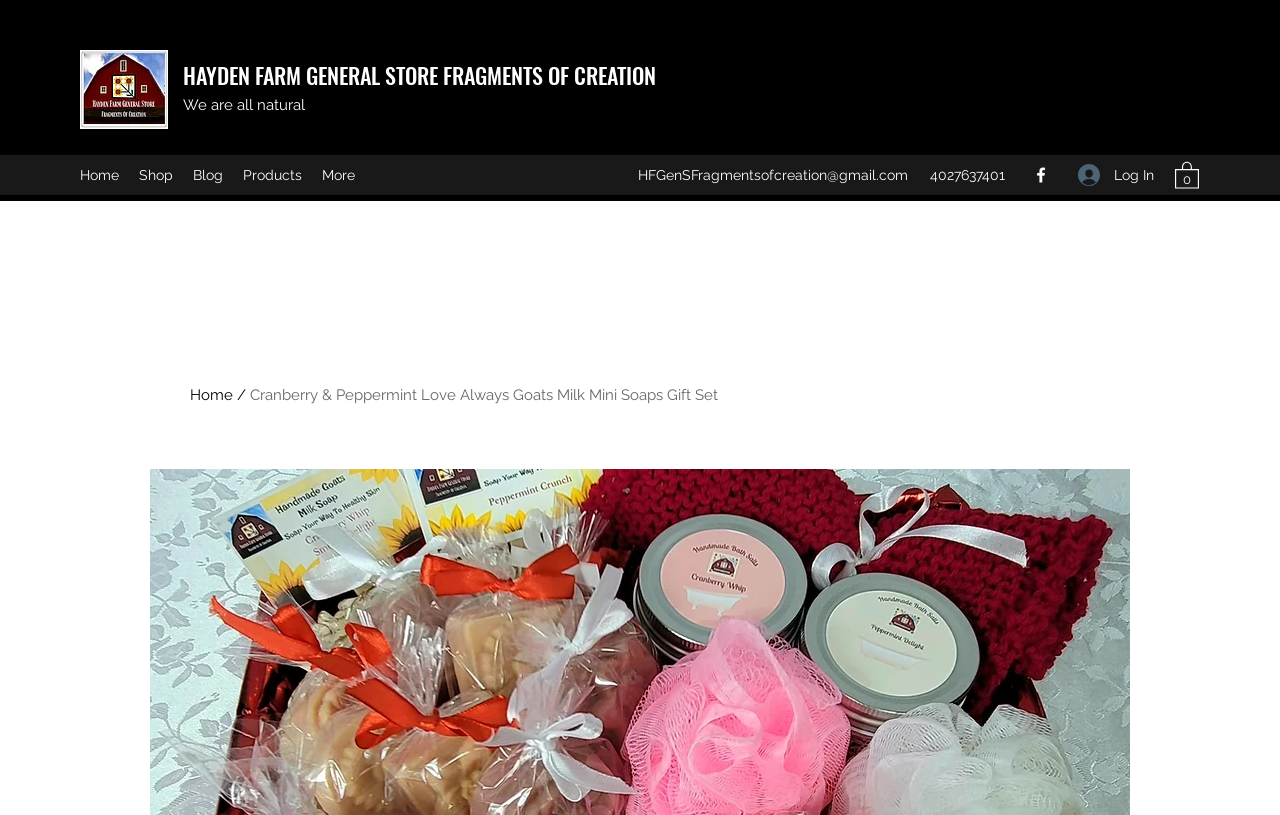Locate the bounding box coordinates of the area that needs to be clicked to fulfill the following instruction: "Log in to the account". The coordinates should be in the format of four float numbers between 0 and 1, namely [left, top, right, bottom].

[0.831, 0.192, 0.912, 0.238]